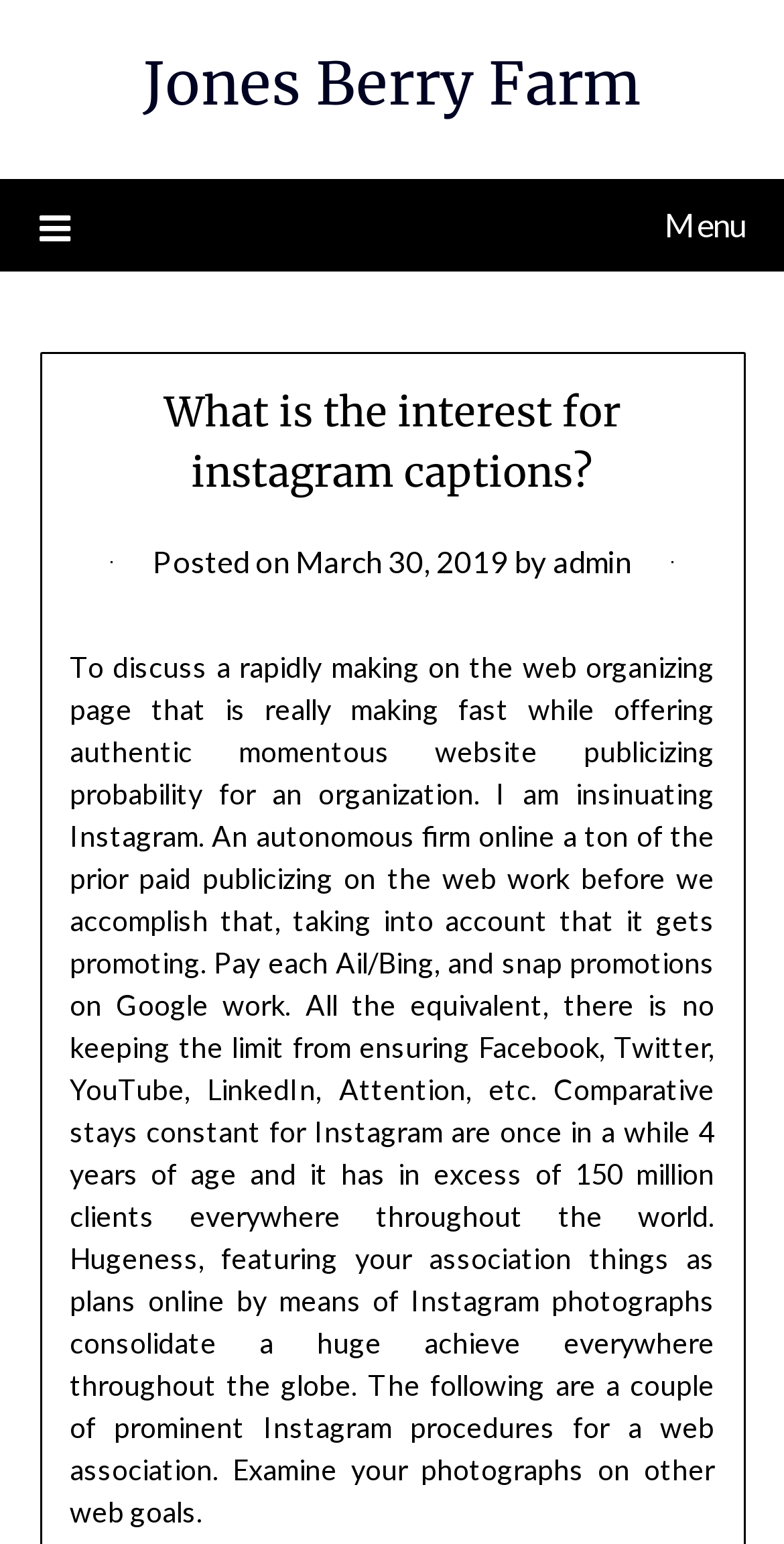Using a single word or phrase, answer the following question: 
What is the purpose of Instagram for a web association?

to feature association things as plans online